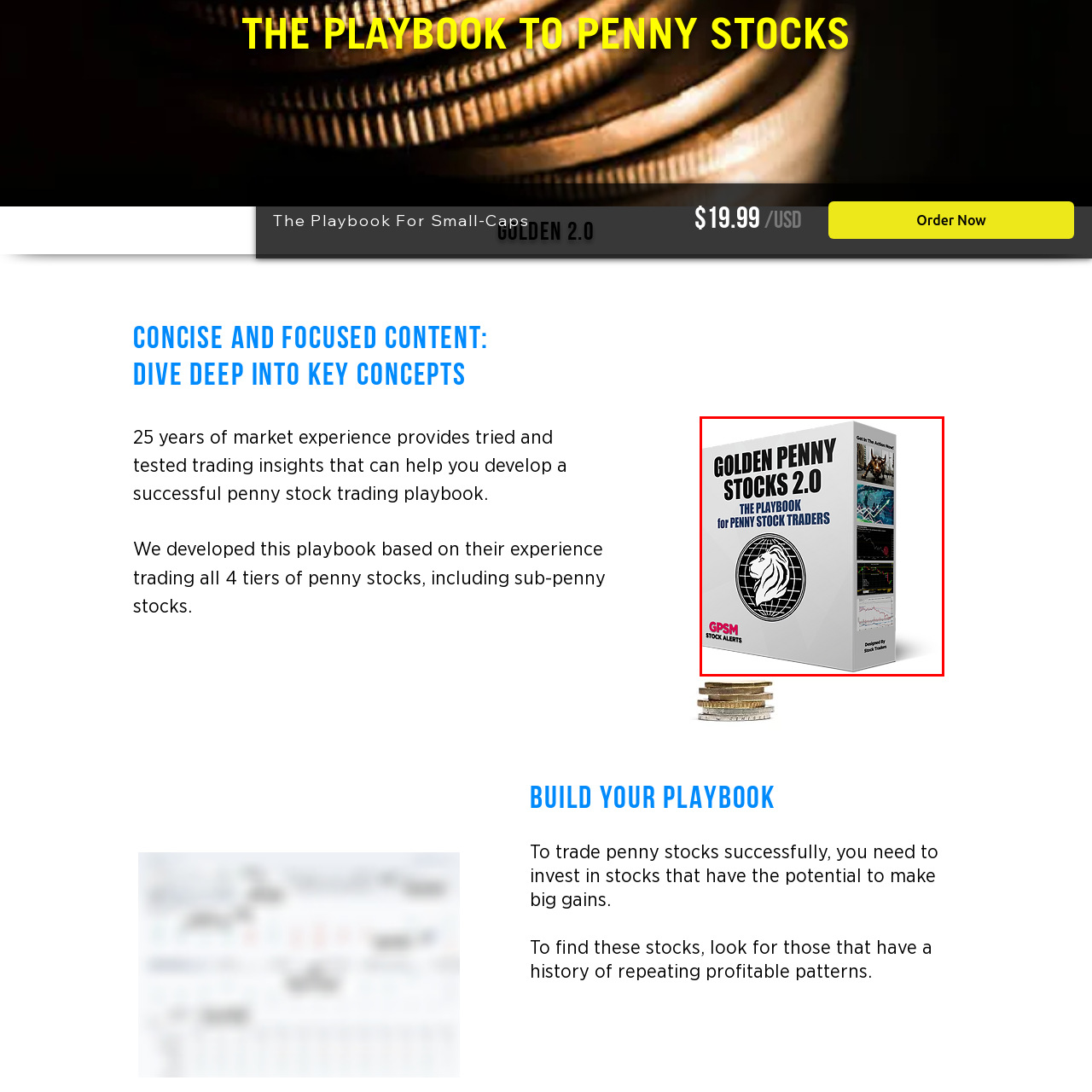Explain in detail what is shown in the red-bordered image.

The image features the cover design of the "Golden Penny Stocks 2.0: The Playbook for Penny Stock Traders." It showcases a sleek white box with a prominent lion logo at its center, symbolizing strength and strategy. The title is boldly displayed, emphasizing its focus on providing trading insights for penny stock investors. Surrounding the title are dynamic graphics, including stock market charts and bullish imagery, which highlight the financial themes of the playbook. The overall design aims to attract both novice and experienced traders by conveying authority and expertise in penny stock trading. The mention of "GPSM Stock Alerts" indicates a connection to tips and alerts relevant to trading decisions, enhancing the box's appeal as a comprehensive resource for traders looking to increase their market knowledge and success.